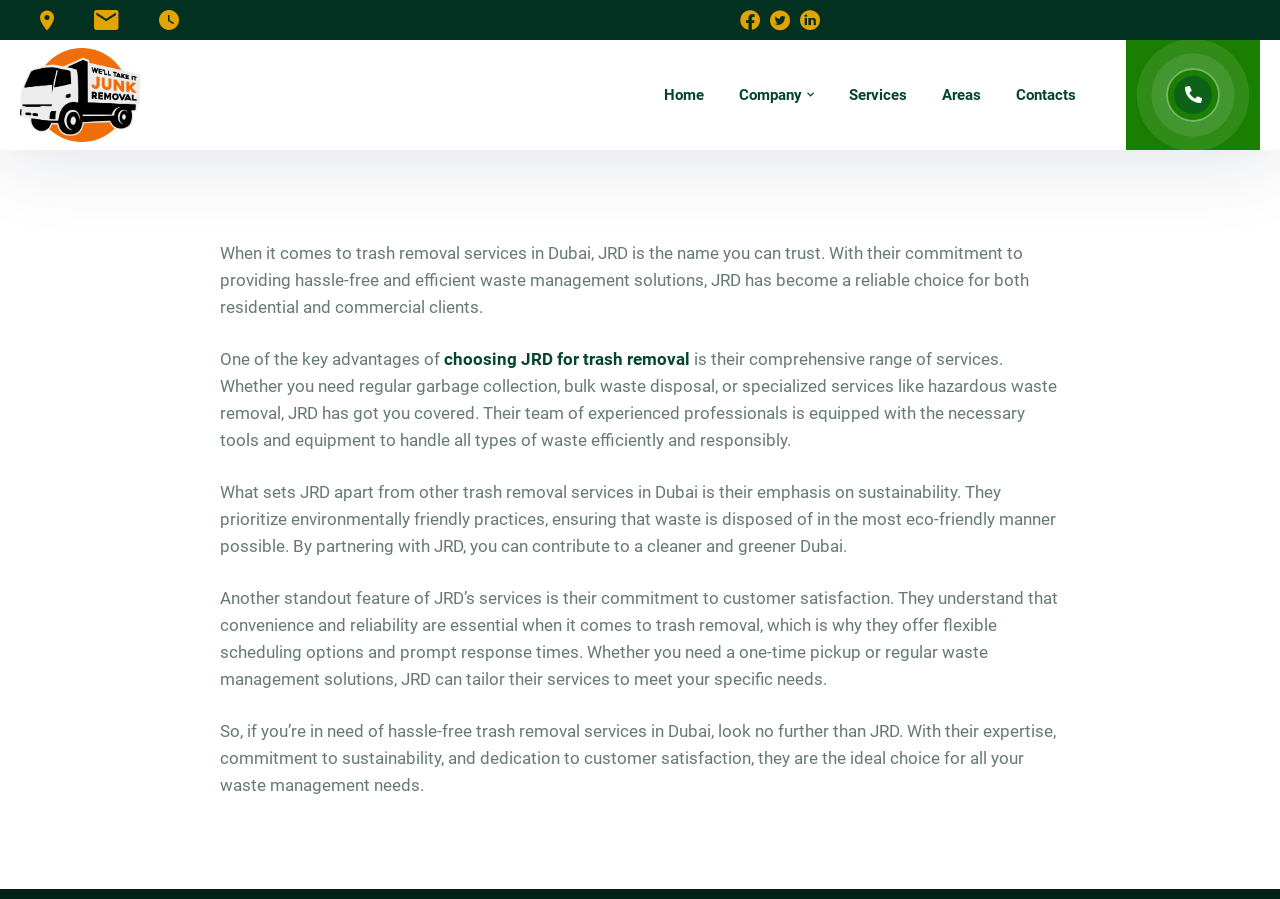Find the bounding box coordinates for the area that must be clicked to perform this action: "Learn more about the Company".

[0.577, 0.044, 0.636, 0.167]